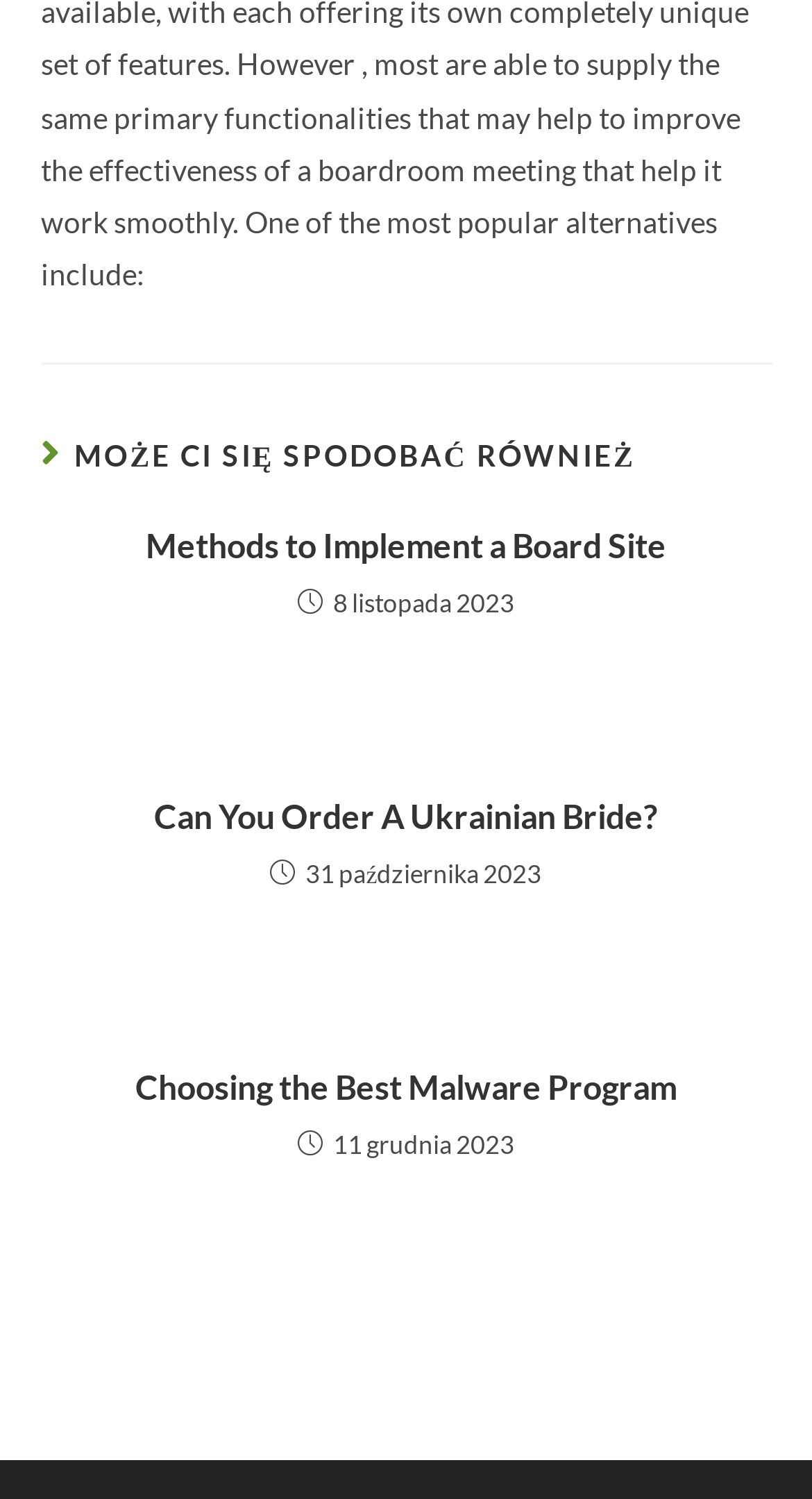Give a concise answer of one word or phrase to the question: 
What is the title of the second article?

Can You Order A Ukrainian Bride?